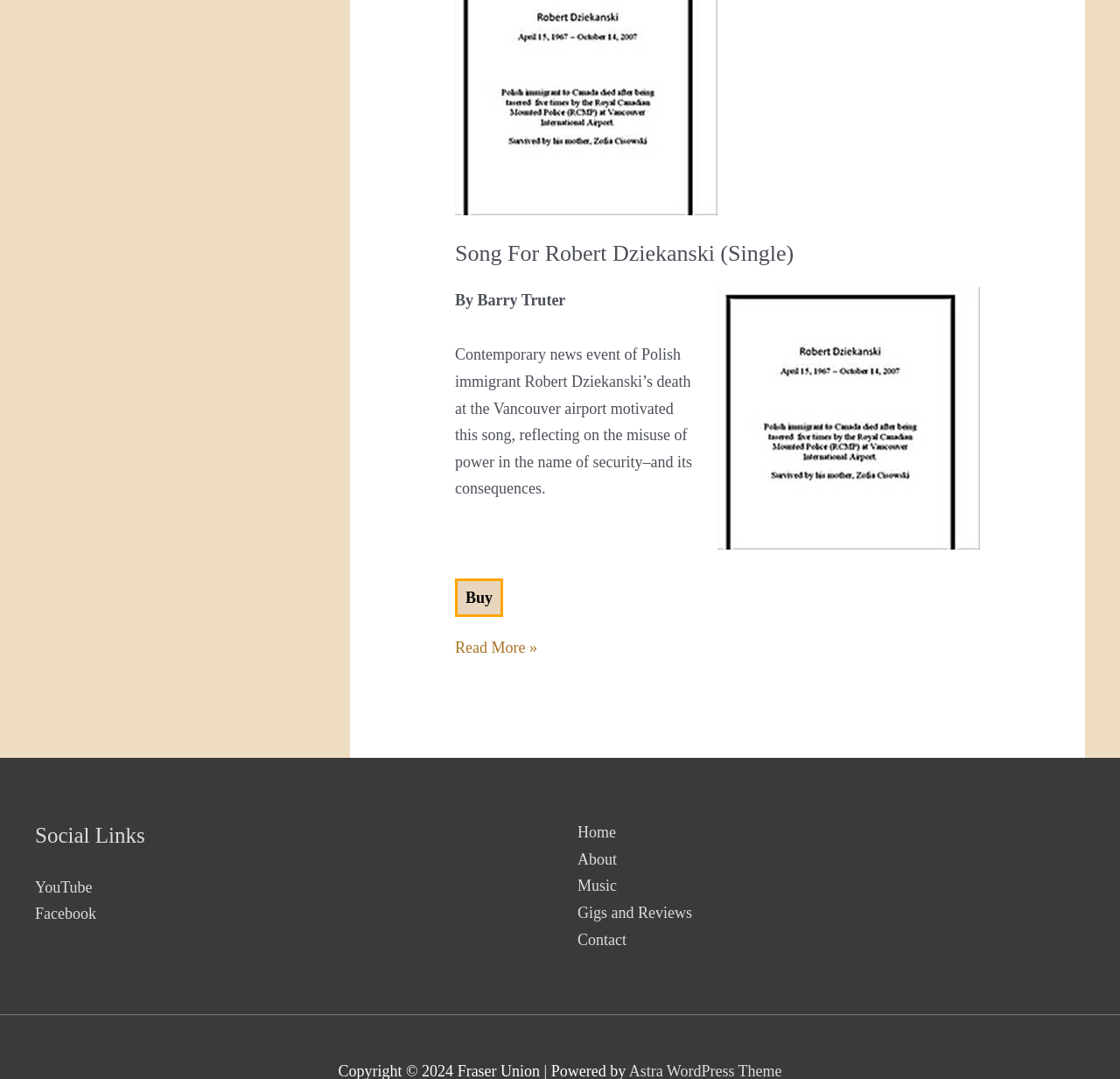Identify the bounding box for the given UI element using the description provided. Coordinates should be in the format (top-left x, top-left y, bottom-right x, bottom-right y) and must be between 0 and 1. Here is the description: Song For Robert Dziekanski (Single)

[0.406, 0.223, 0.709, 0.246]